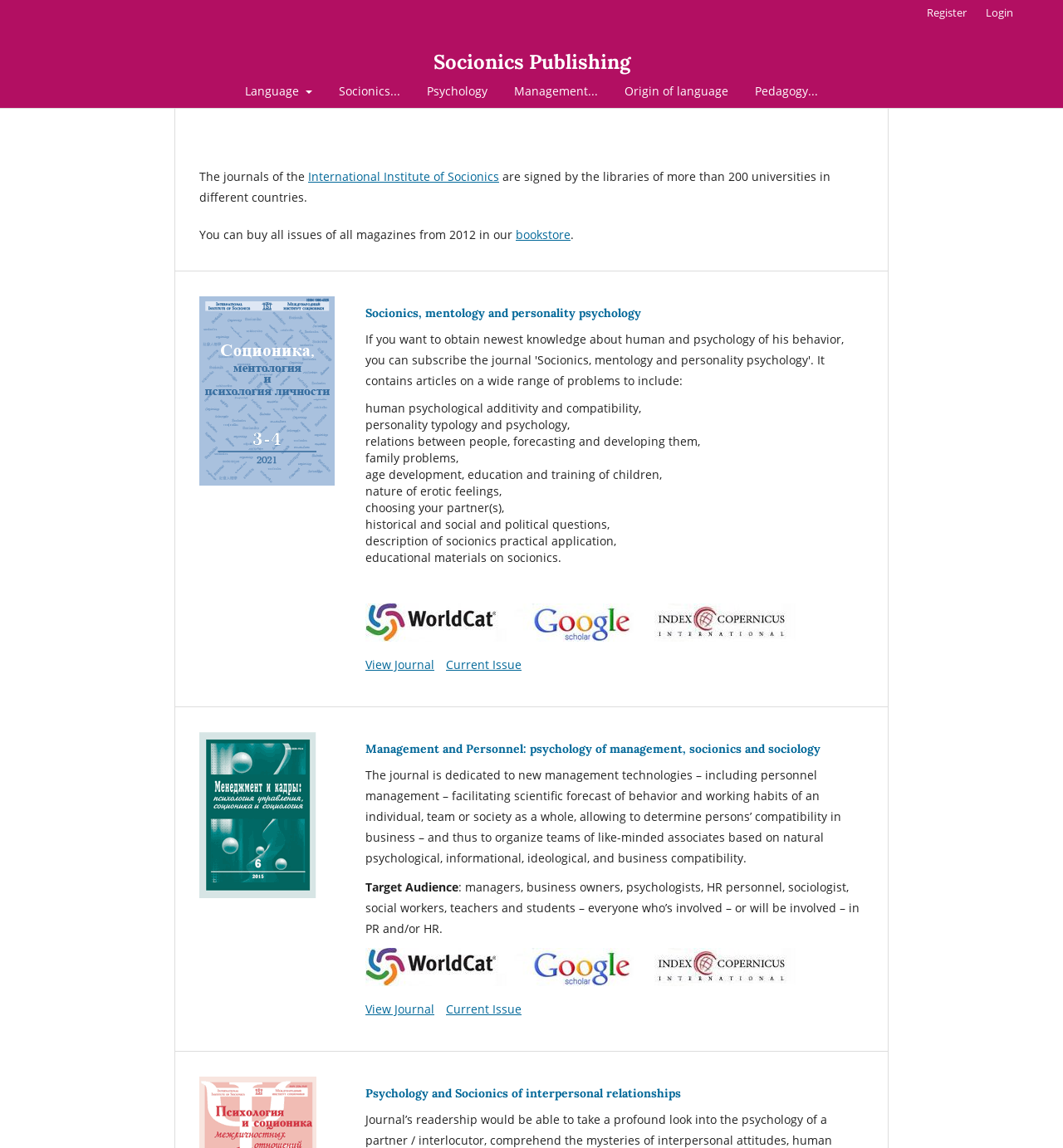Based on the element description: "Socionics, mentology and personality psychology", identify the UI element and provide its bounding box coordinates. Use four float numbers between 0 and 1, [left, top, right, bottom].

[0.344, 0.266, 0.603, 0.279]